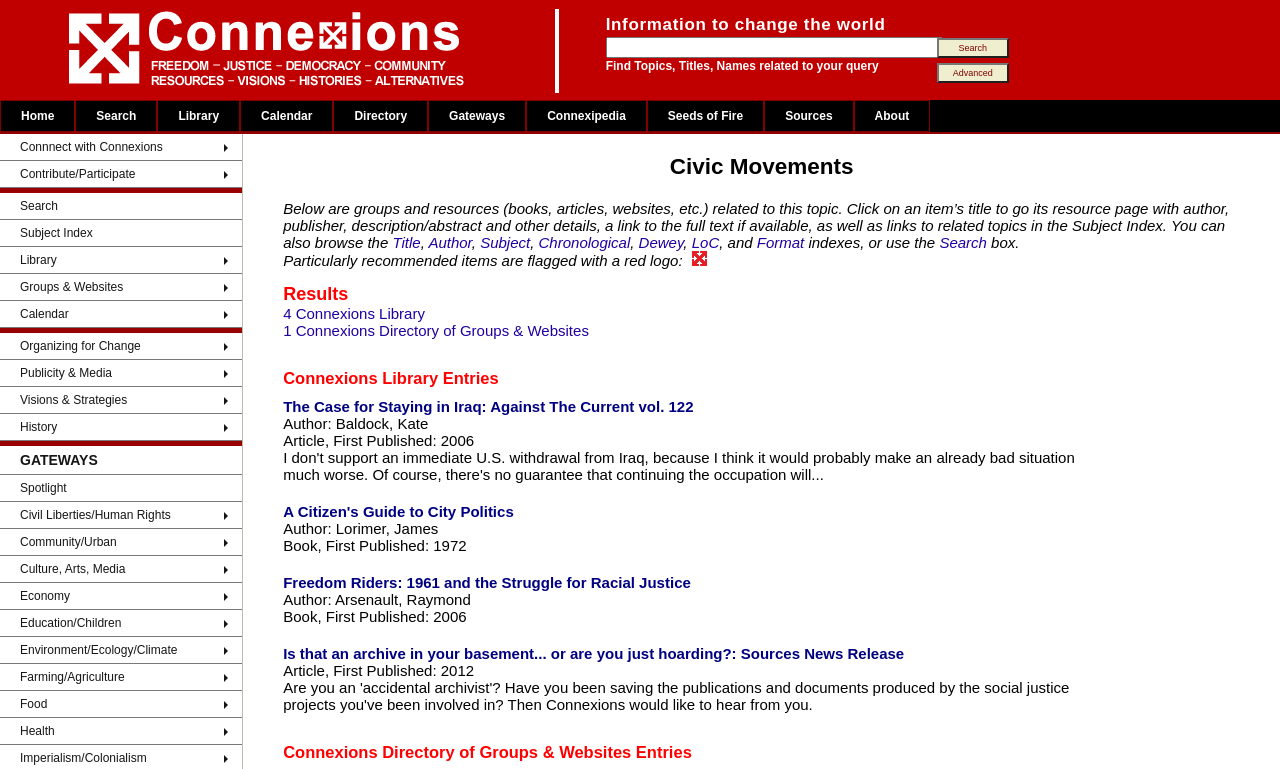What is the text on the top-left corner of the webpage?
Using the visual information, respond with a single word or phrase.

Civic Movements